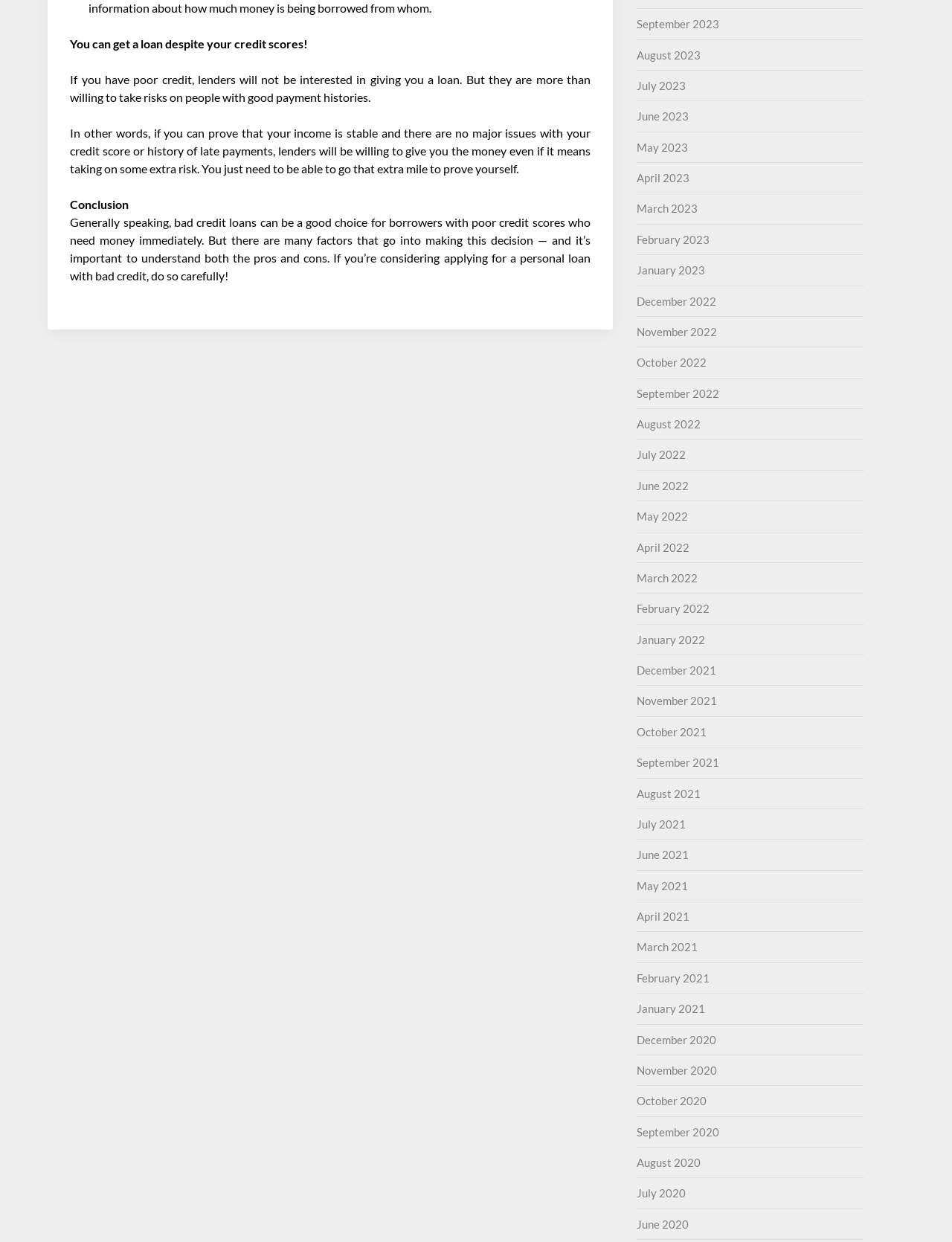Predict the bounding box coordinates of the area that should be clicked to accomplish the following instruction: "Click on August 2022". The bounding box coordinates should consist of four float numbers between 0 and 1, i.e., [left, top, right, bottom].

[0.669, 0.336, 0.736, 0.347]